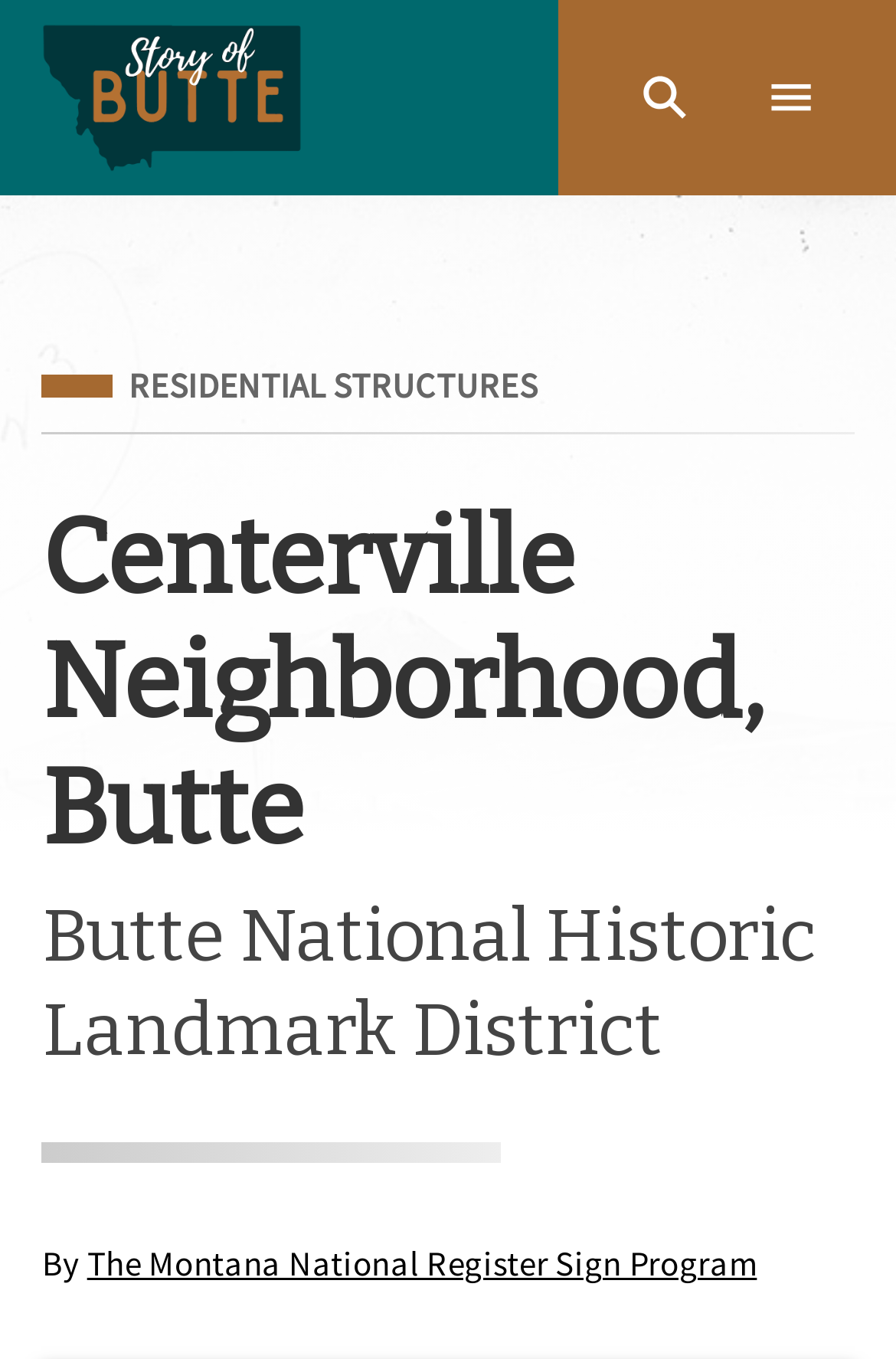Identify the bounding box for the UI element that is described as follows: "residential structures".

[0.047, 0.27, 0.6, 0.3]